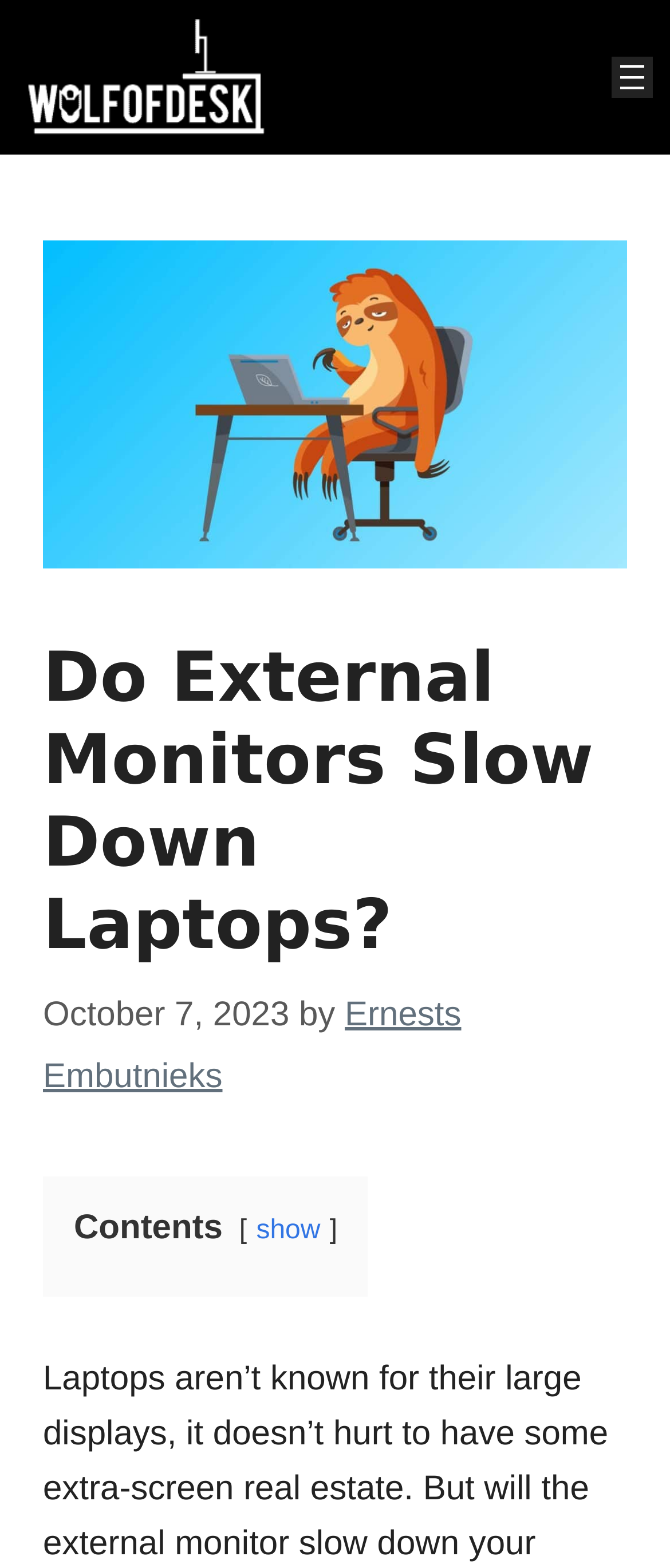What is the purpose of the button in the navigation section?
Give a detailed and exhaustive answer to the question.

I found the purpose of the button by looking at the button element in the navigation section, which is located at the top right corner of the page. The button has a popup dialog, and its text is 'Open menu', which indicates its purpose.